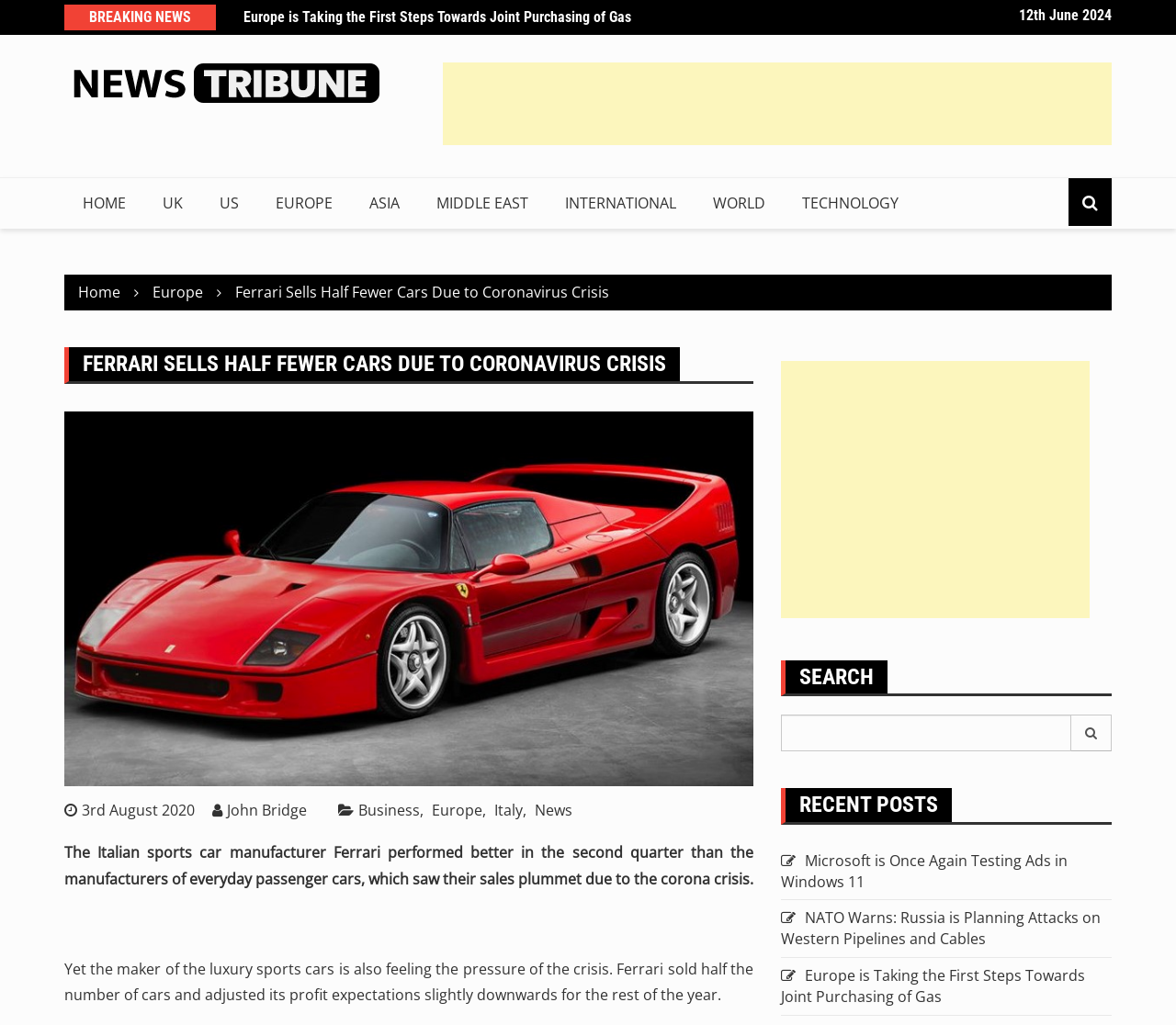Please analyze the image and provide a thorough answer to the question:
What is the date of the news article?

I found the date of the news article by looking at the link '3rd August 2020' located below the heading 'FERRARI SELLS HALF FEWER CARS DUE TO CORONAVIRUS CRISIS'. This link indicates the date when the article was published.